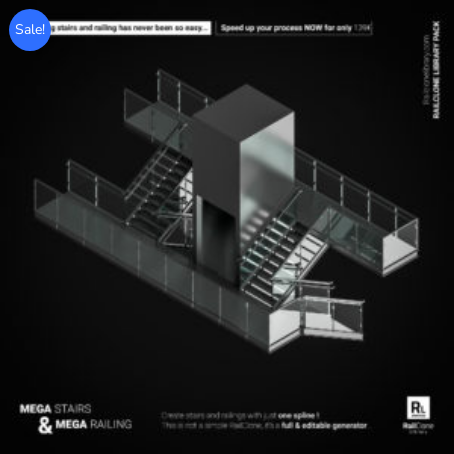What is the purpose of the 'Sale!' tag?
Answer with a single word or phrase, using the screenshot for reference.

To invite users to take advantage of a limited-time offer